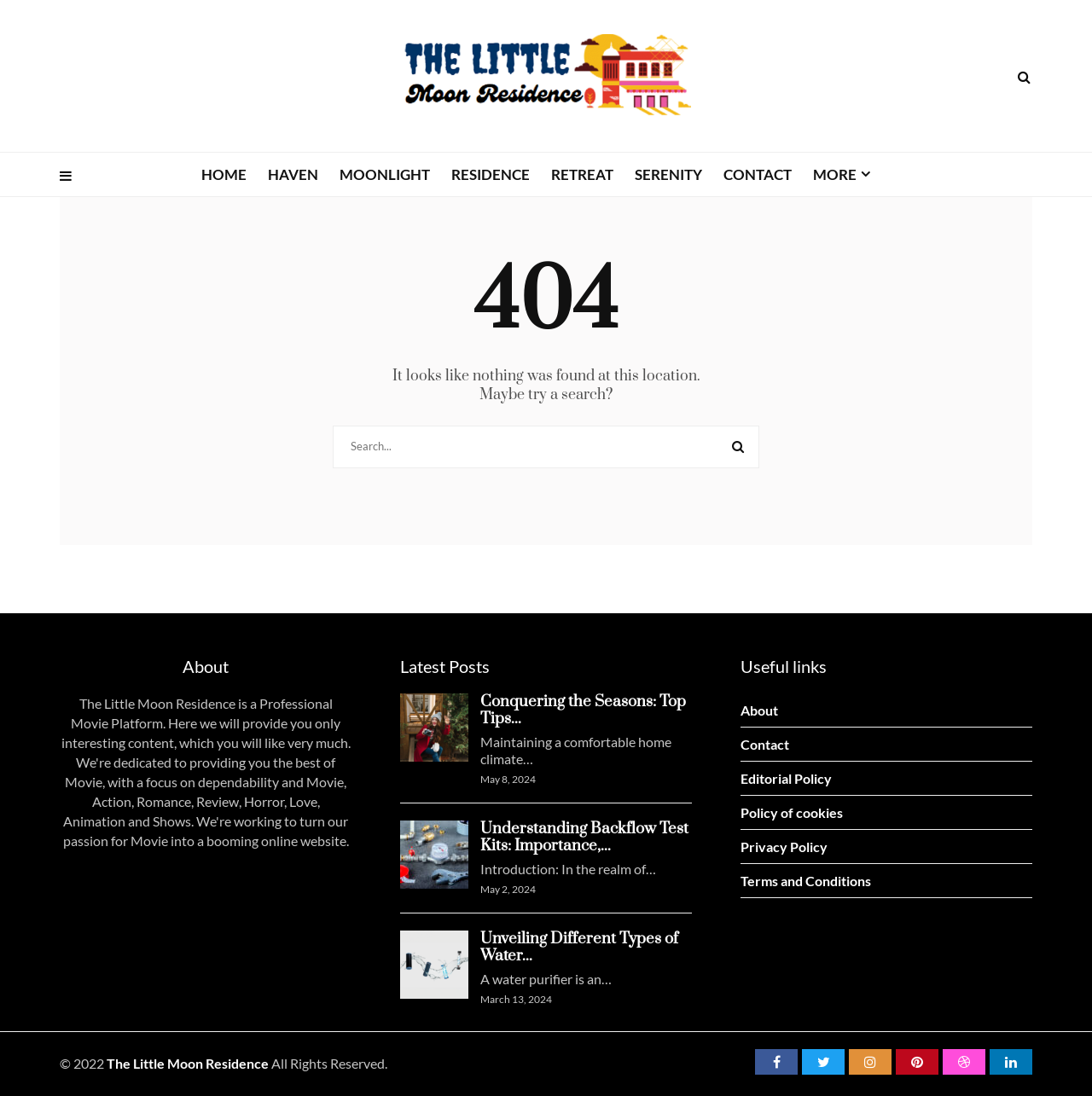Locate the bounding box coordinates of the element I should click to achieve the following instruction: "Read the latest post 'Conquering the Seasons: Top Tips...'".

[0.44, 0.631, 0.628, 0.665]